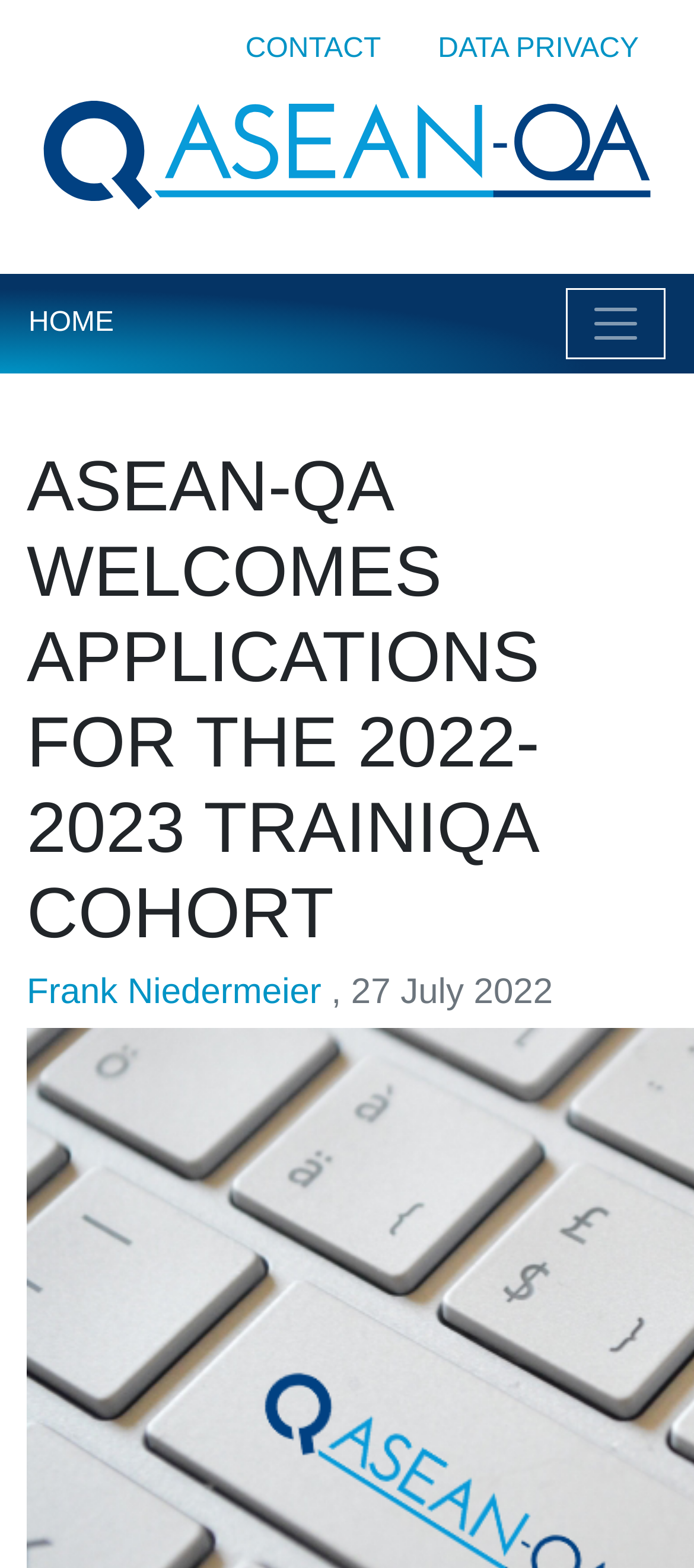Respond to the question below with a concise word or phrase:
Is the navigation menu expanded?

No